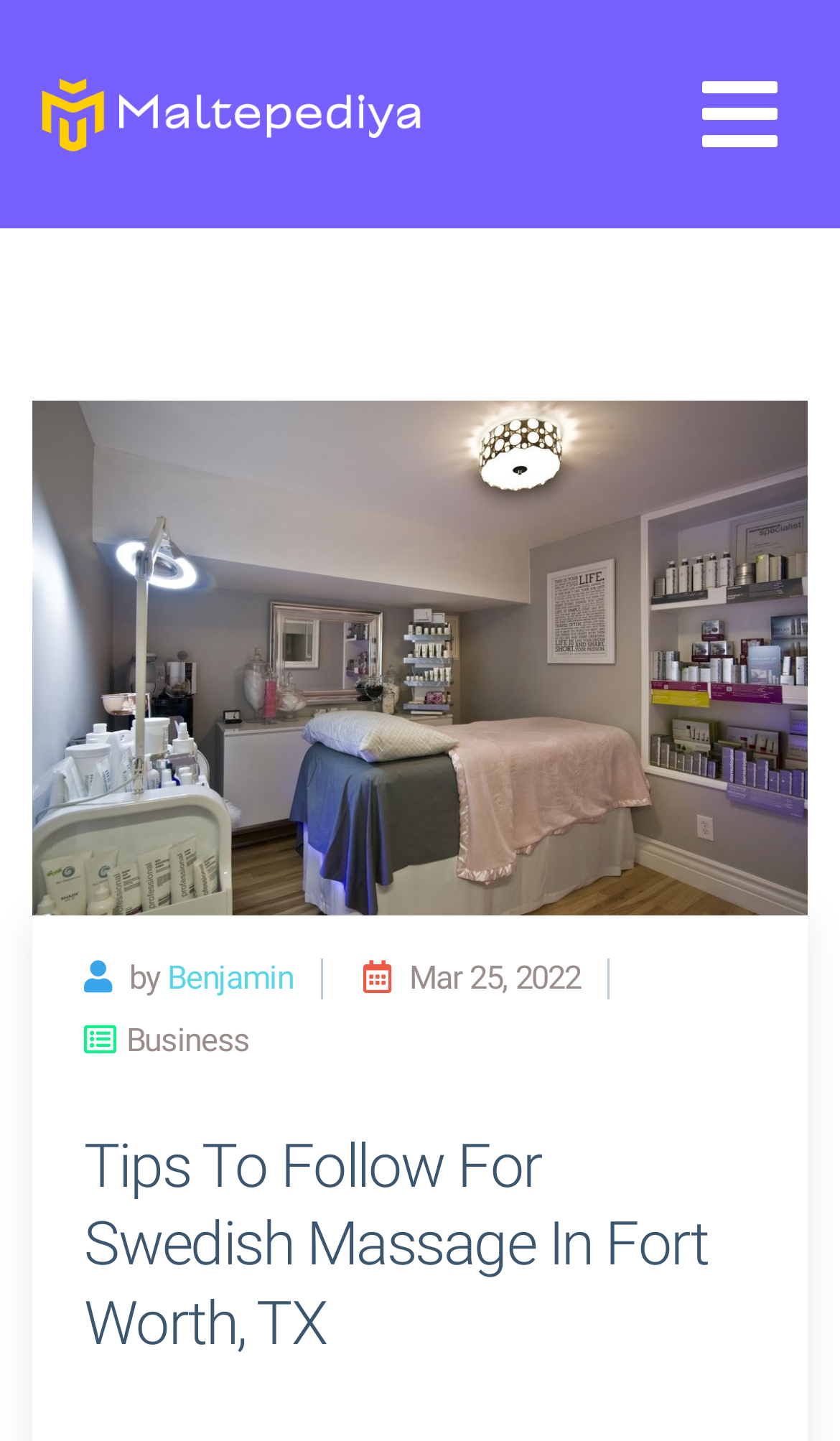Locate the bounding box coordinates for the element described below: "Benjamin". The coordinates must be four float values between 0 and 1, formatted as [left, top, right, bottom].

[0.199, 0.665, 0.349, 0.692]